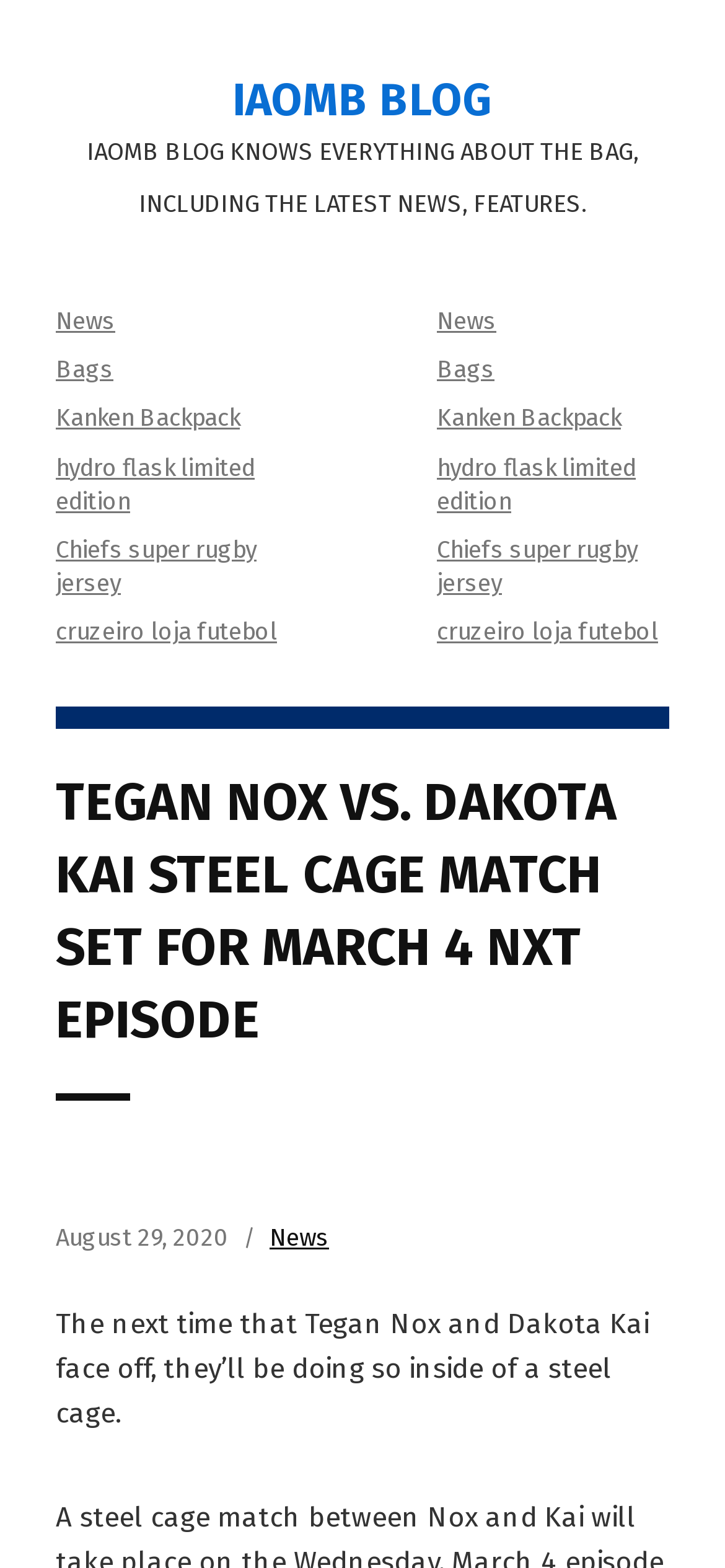Please specify the bounding box coordinates of the clickable region to carry out the following instruction: "check the latest post time". The coordinates should be four float numbers between 0 and 1, in the format [left, top, right, bottom].

[0.077, 0.781, 0.315, 0.798]